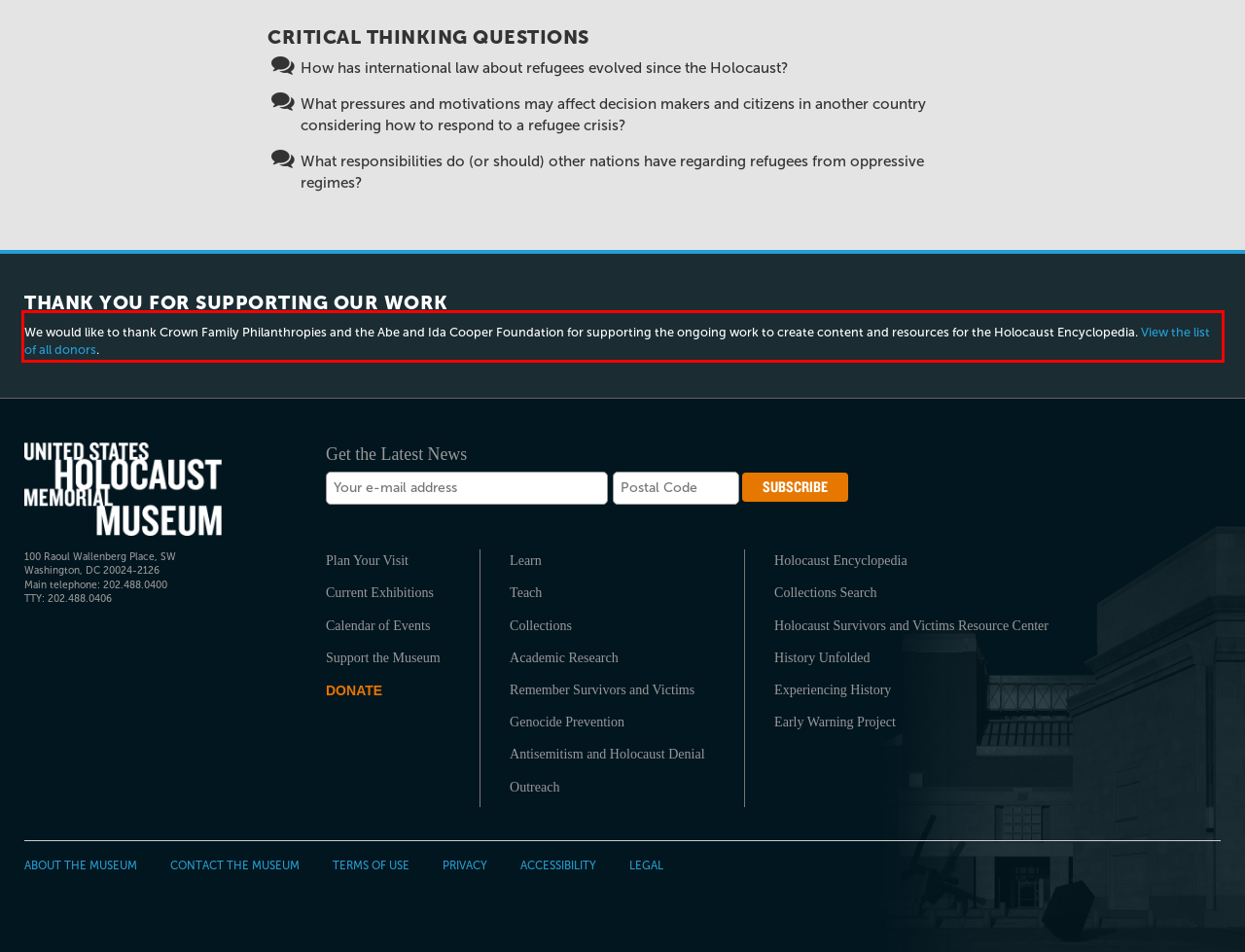Given a screenshot of a webpage, locate the red bounding box and extract the text it encloses.

We would like to thank Crown Family Philanthropies and the Abe and Ida Cooper Foundation for supporting the ongoing work to create content and resources for the Holocaust Encyclopedia. View the list of all donors.